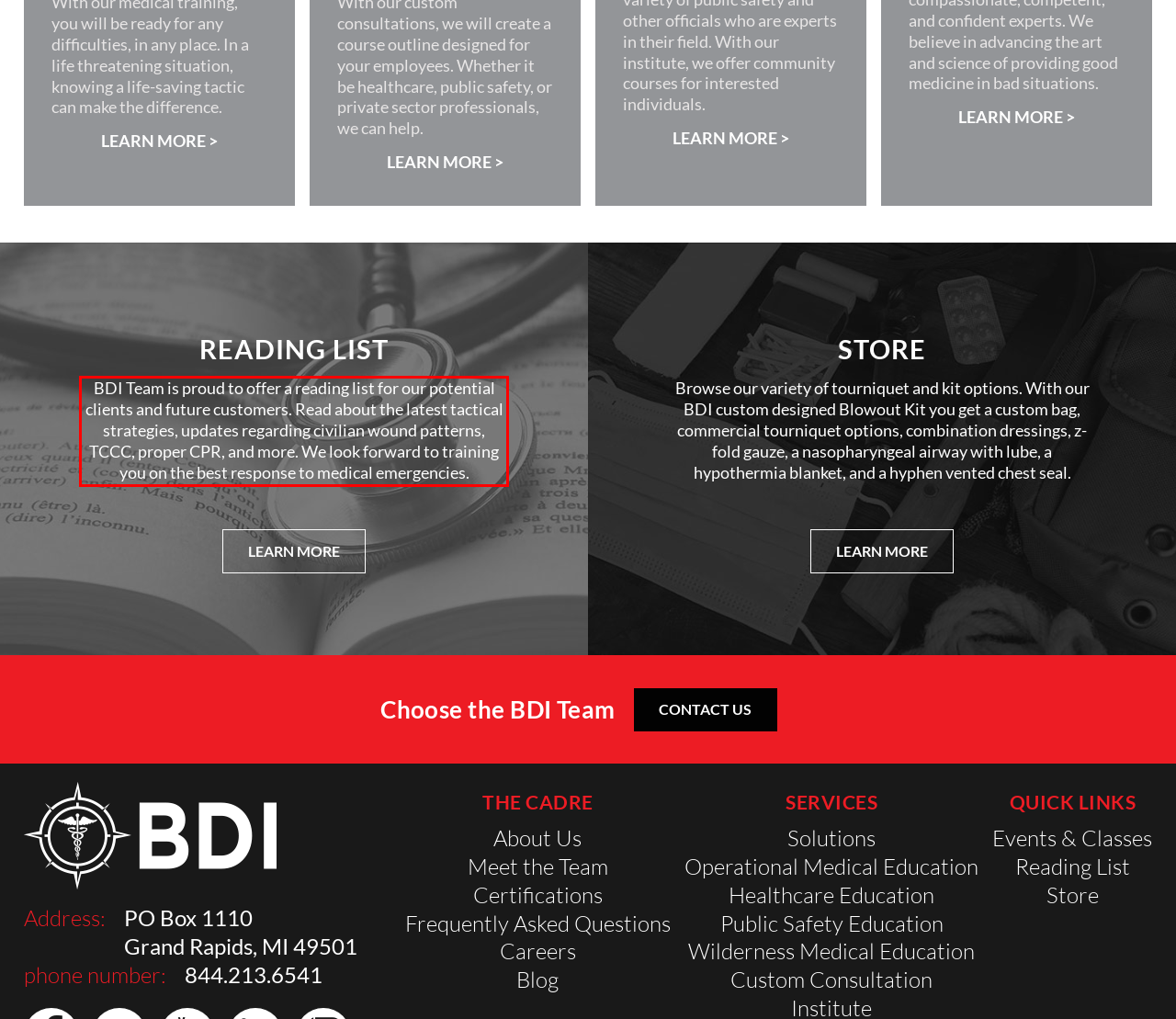There is a screenshot of a webpage with a red bounding box around a UI element. Please use OCR to extract the text within the red bounding box.

BDI Team is proud to offer a reading list for our potential clients and future customers. Read about the latest tactical strategies, updates regarding civilian wound patterns, TCCC, proper CPR, and more. We look forward to training you on the best response to medical emergencies.